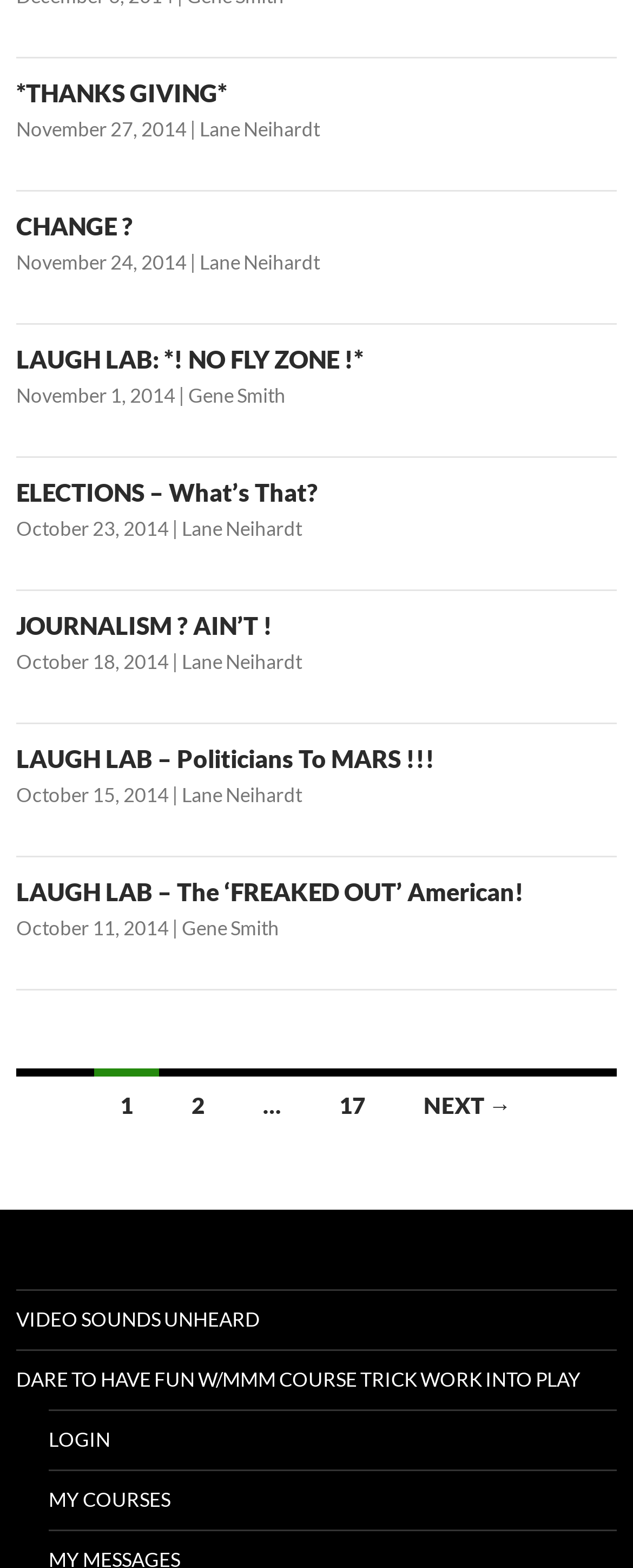Bounding box coordinates are specified in the format (top-left x, top-left y, bottom-right x, bottom-right y). All values are floating point numbers bounded between 0 and 1. Please provide the bounding box coordinate of the region this sentence describes: 2

[0.262, 0.682, 0.364, 0.723]